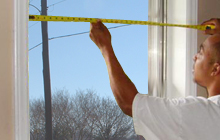Why is accurate measurement important?
Refer to the screenshot and respond with a concise word or phrase.

For a proper fit and appearance